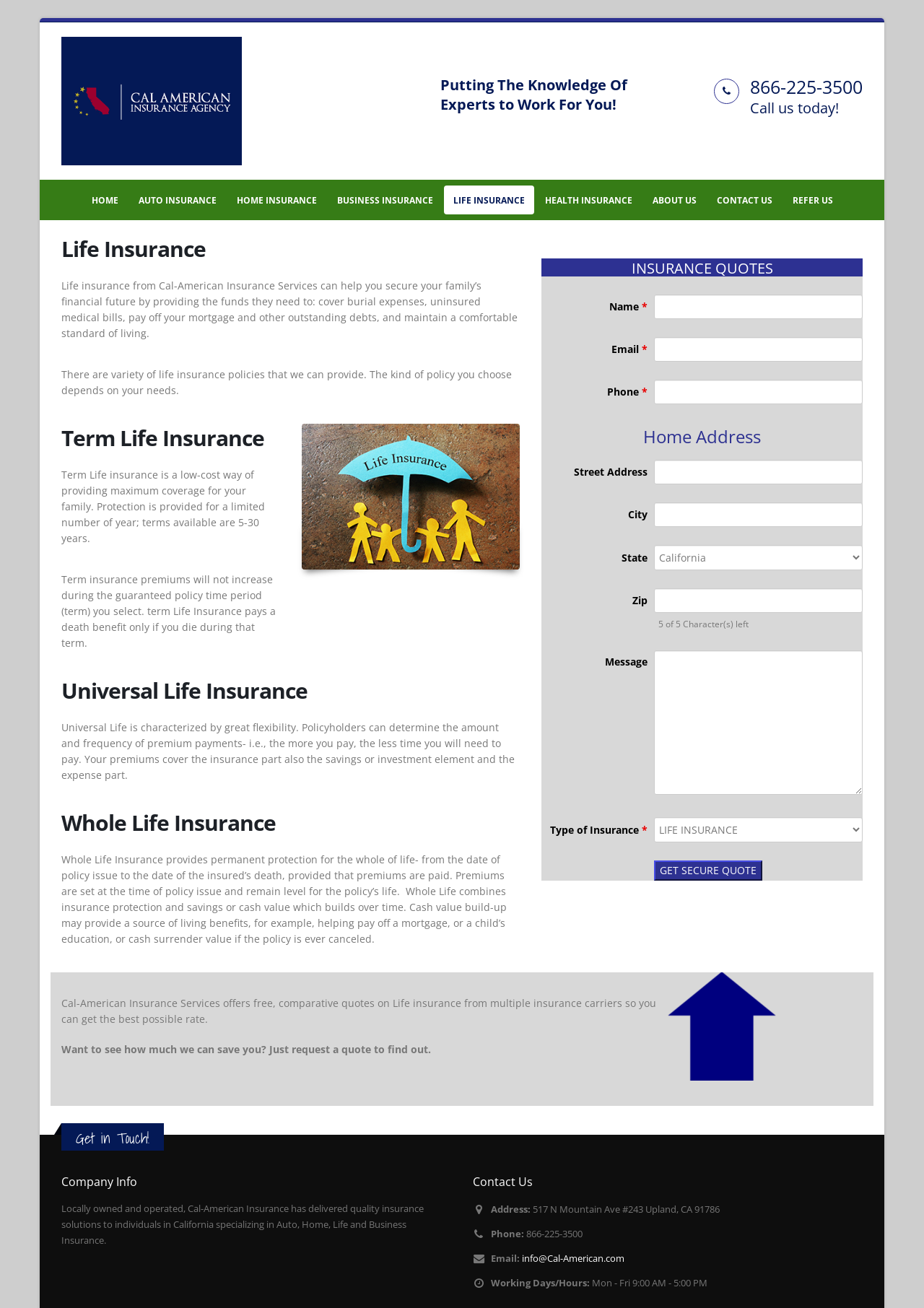Using the details in the image, give a detailed response to the question below:
What is the address of Cal-American Insurance Services?

The address of Cal-American Insurance Services is 517 N Mountain Ave #243 Upland, CA 91786, which is mentioned in the contact information section at the bottom of the webpage.